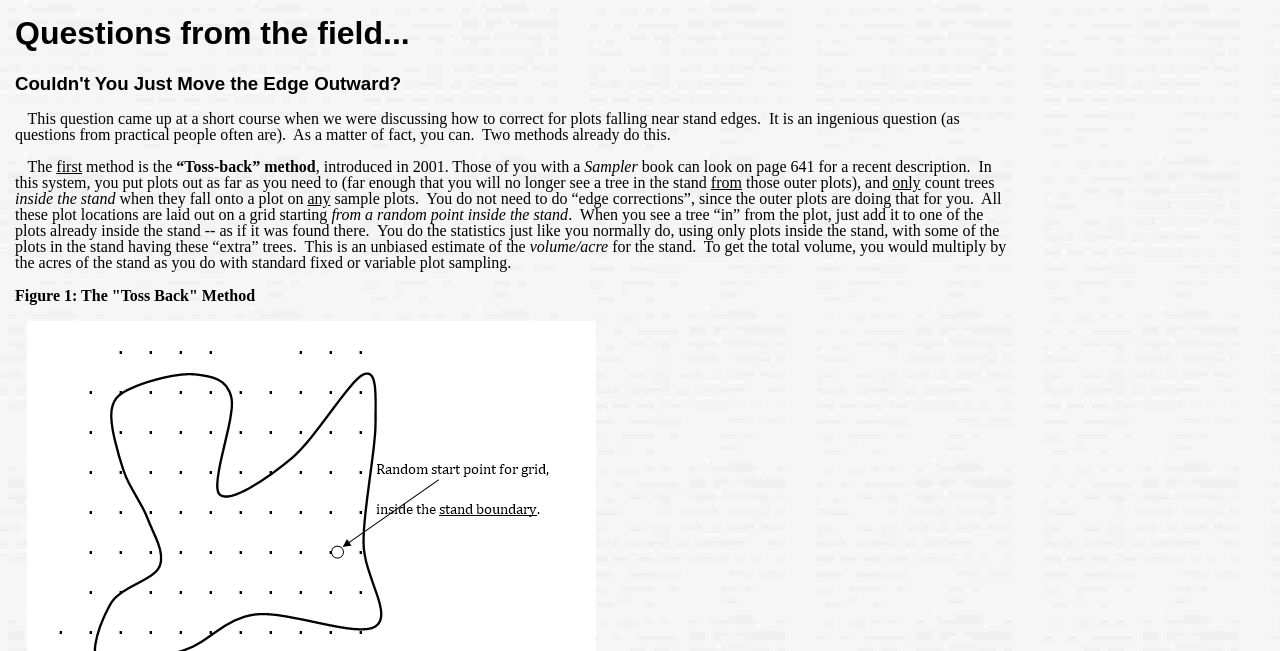What is the primary heading on this webpage?

Questions from the field...